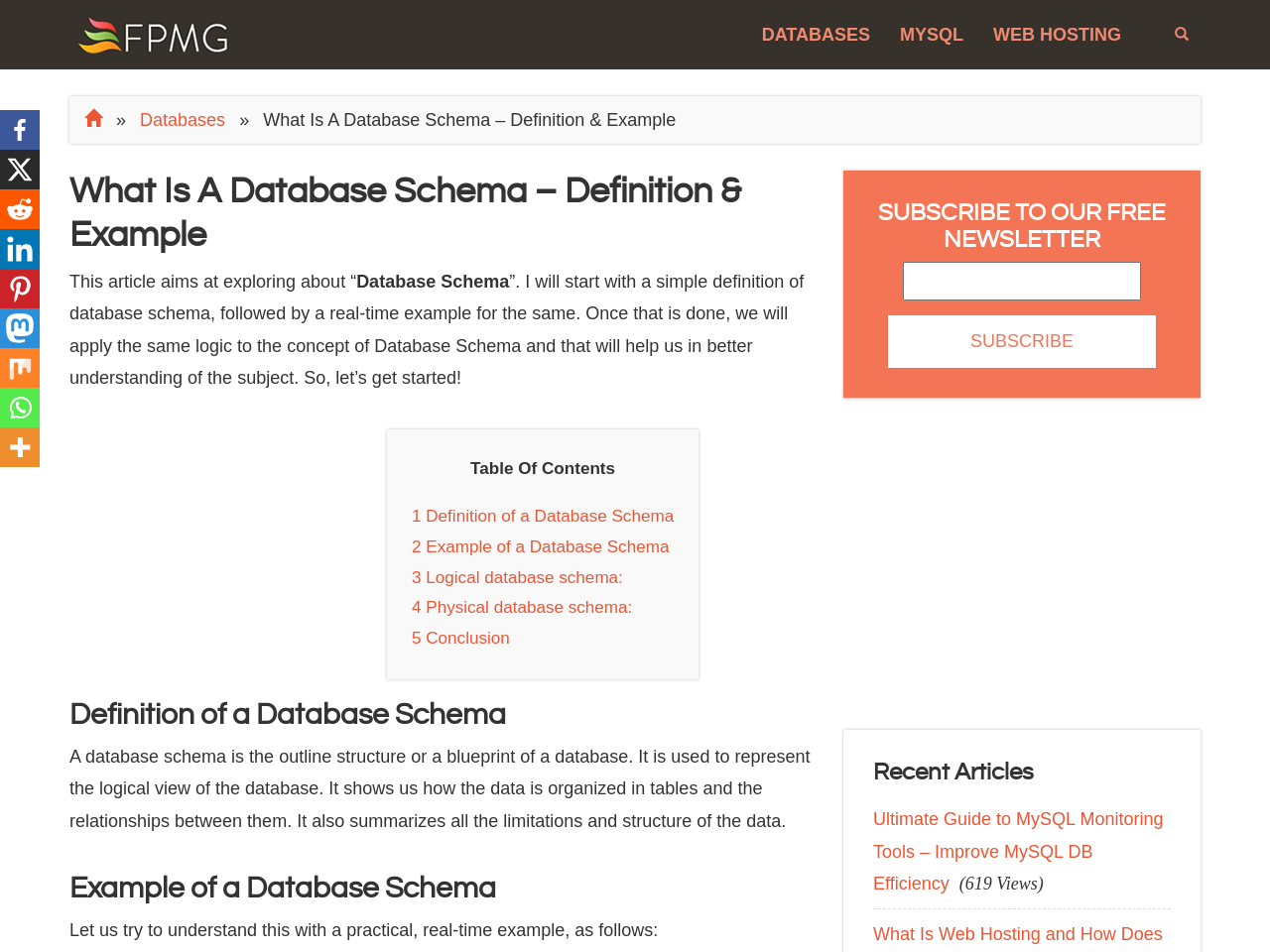Based on the provided description, "3 Logical database schema:", find the bounding box of the corresponding UI element in the screenshot.

[0.324, 0.597, 0.491, 0.616]